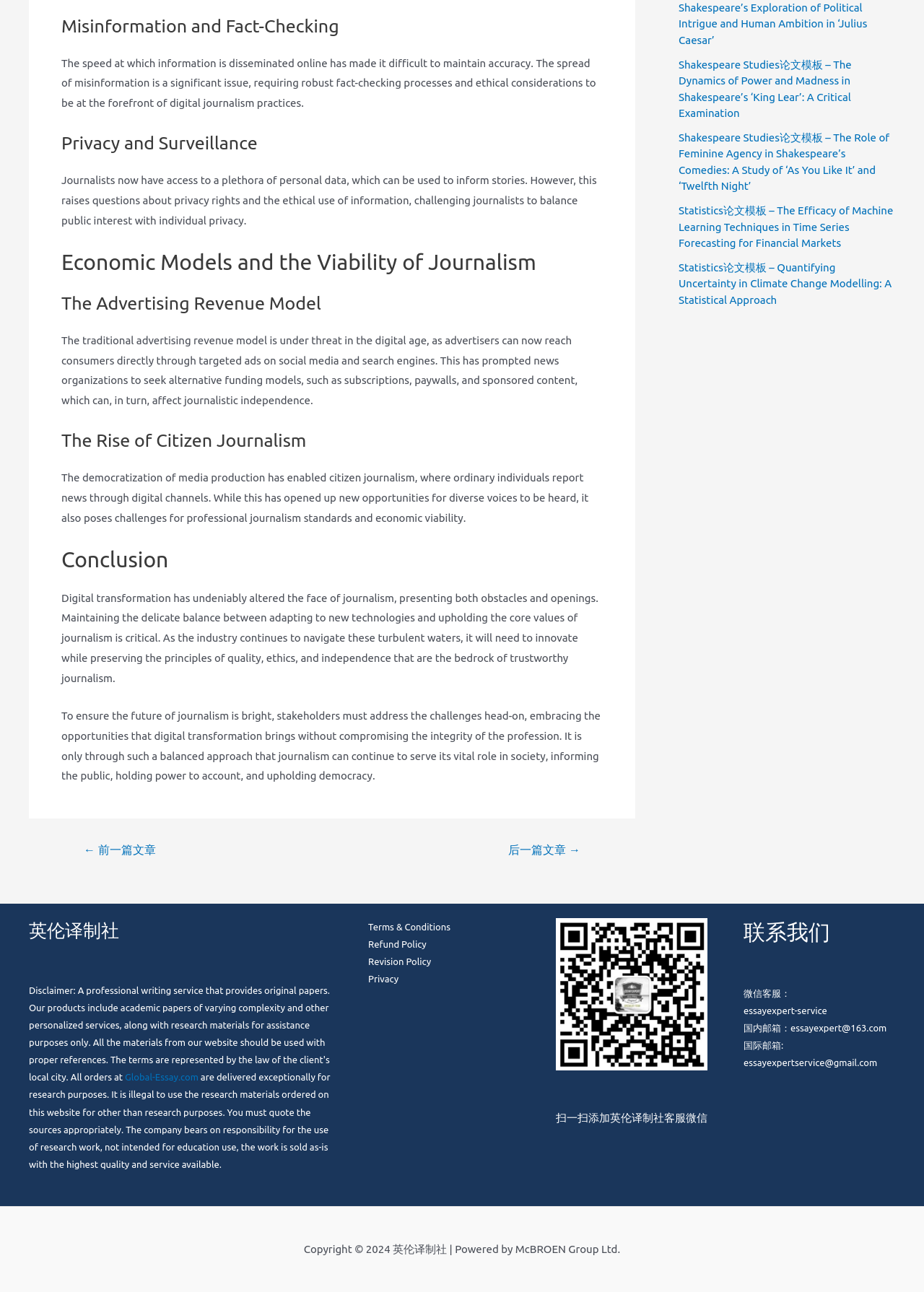Provide the bounding box coordinates of the section that needs to be clicked to accomplish the following instruction: "View Football."

None